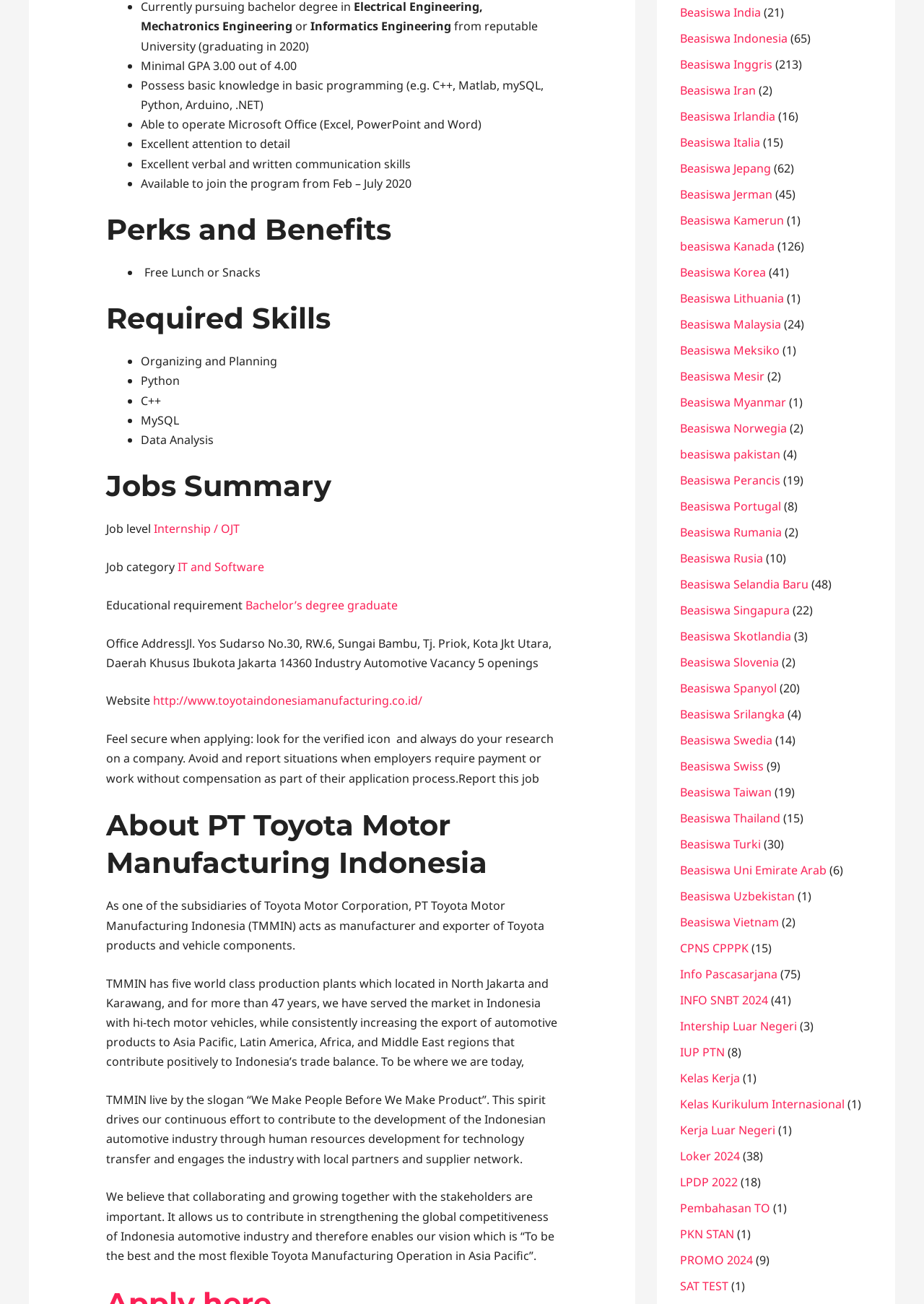Locate the coordinates of the bounding box for the clickable region that fulfills this instruction: "Click on the 'Beasiswa India' link".

[0.736, 0.003, 0.823, 0.016]